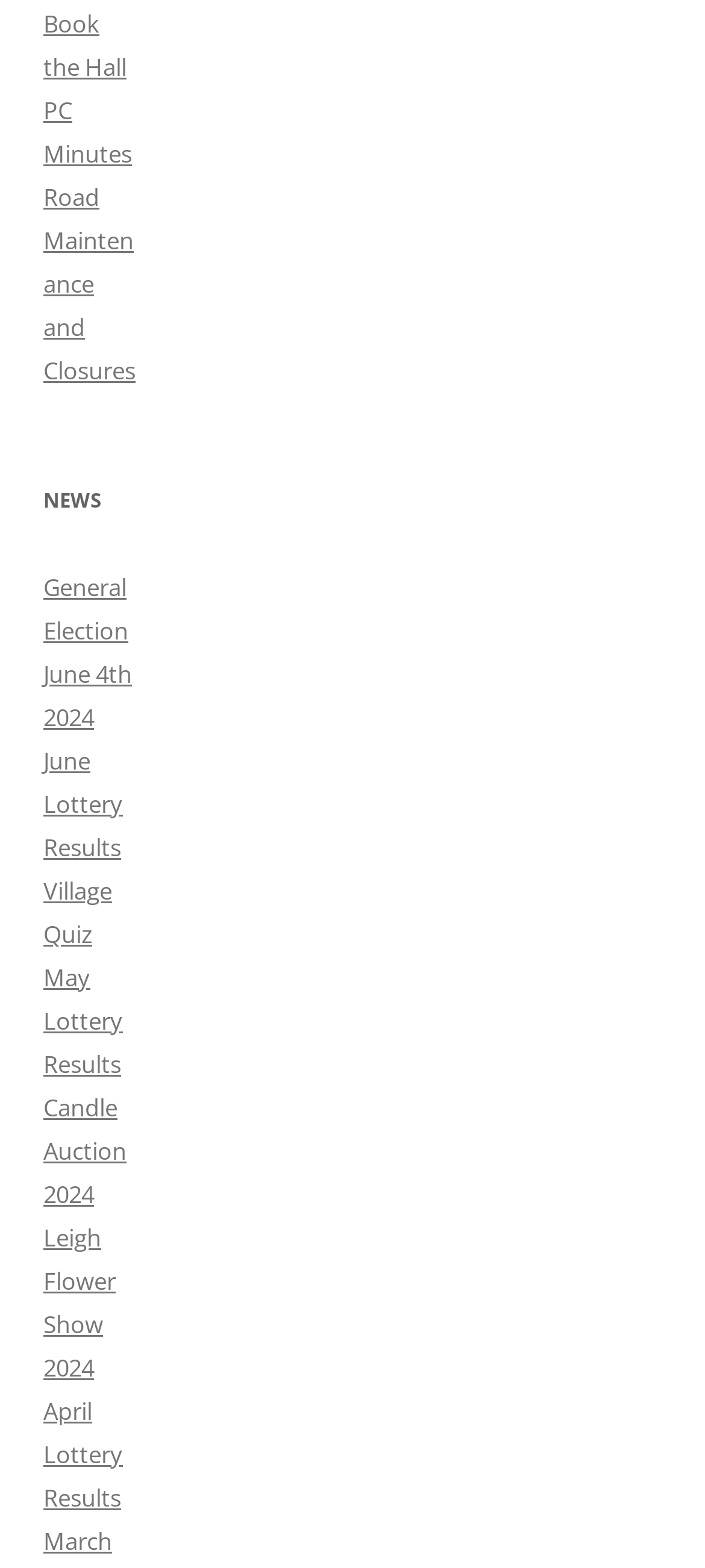Using the description "Road Maintenance and Closures", predict the bounding box of the relevant HTML element.

[0.062, 0.115, 0.192, 0.246]